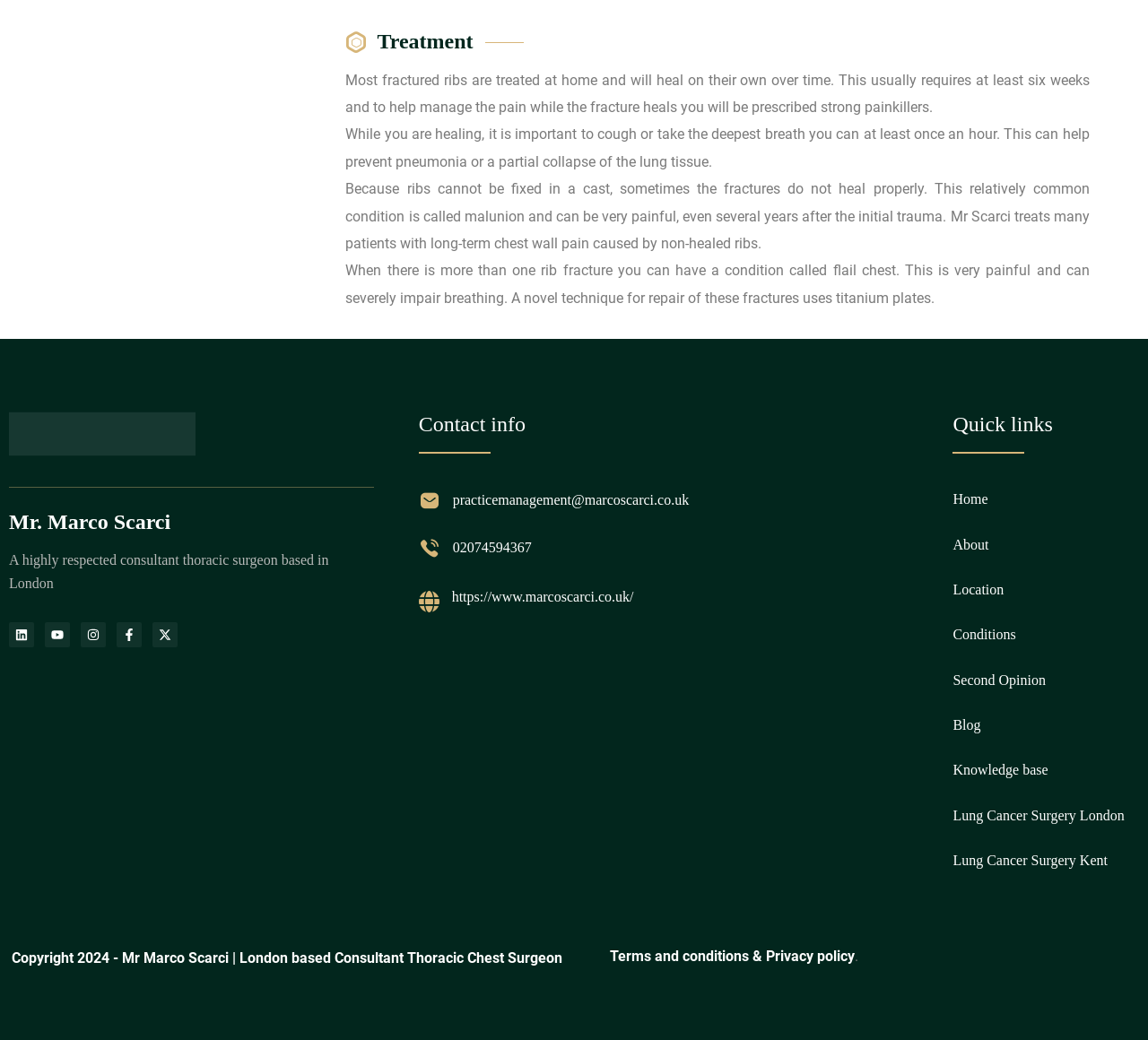How many quick links are provided?
Based on the image, provide a one-word or brief-phrase response.

8